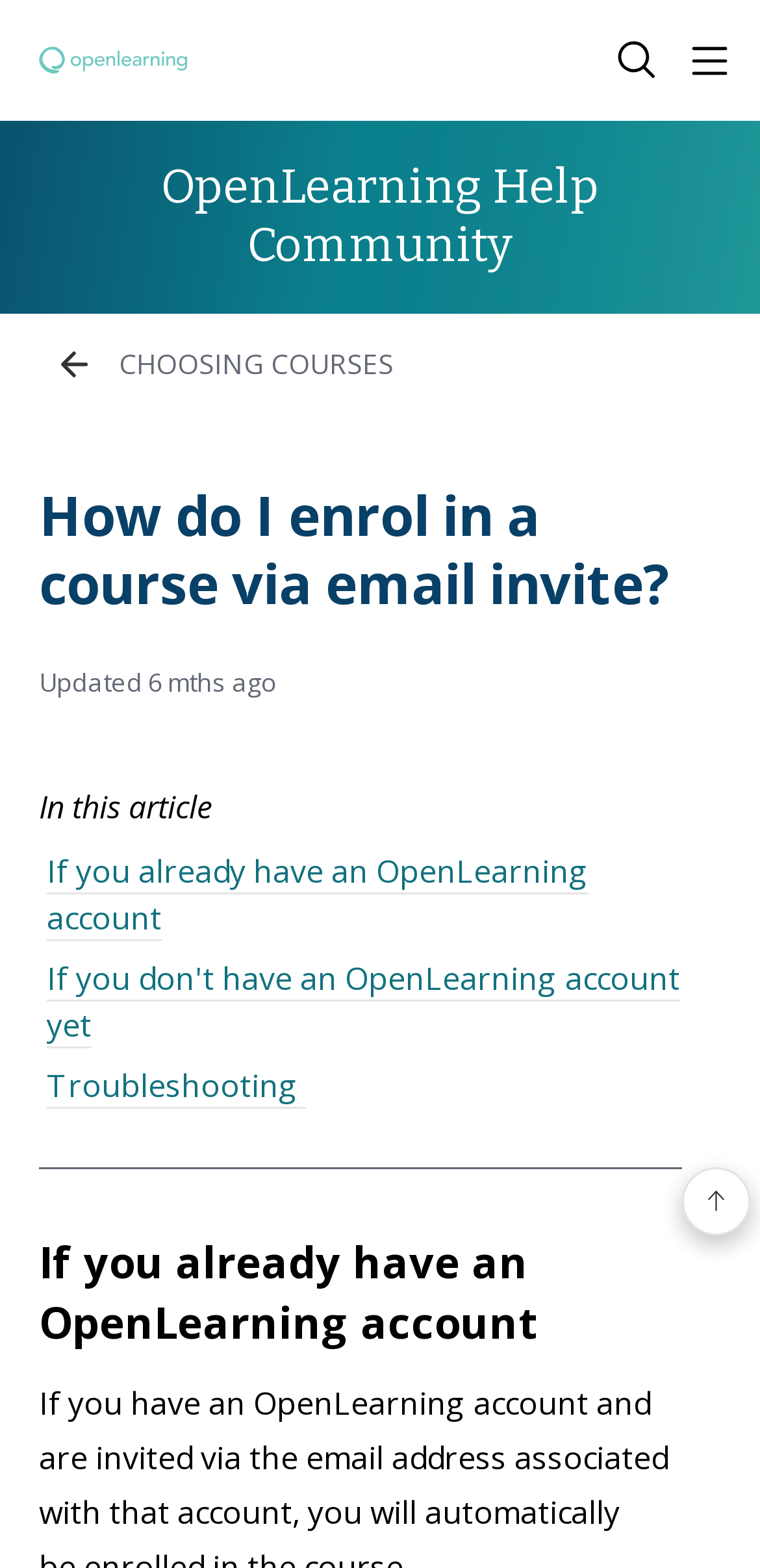Identify the bounding box coordinates for the UI element described by the following text: "Choosing Courses". Provide the coordinates as four float numbers between 0 and 1, in the format [left, top, right, bottom].

[0.156, 0.222, 0.518, 0.243]